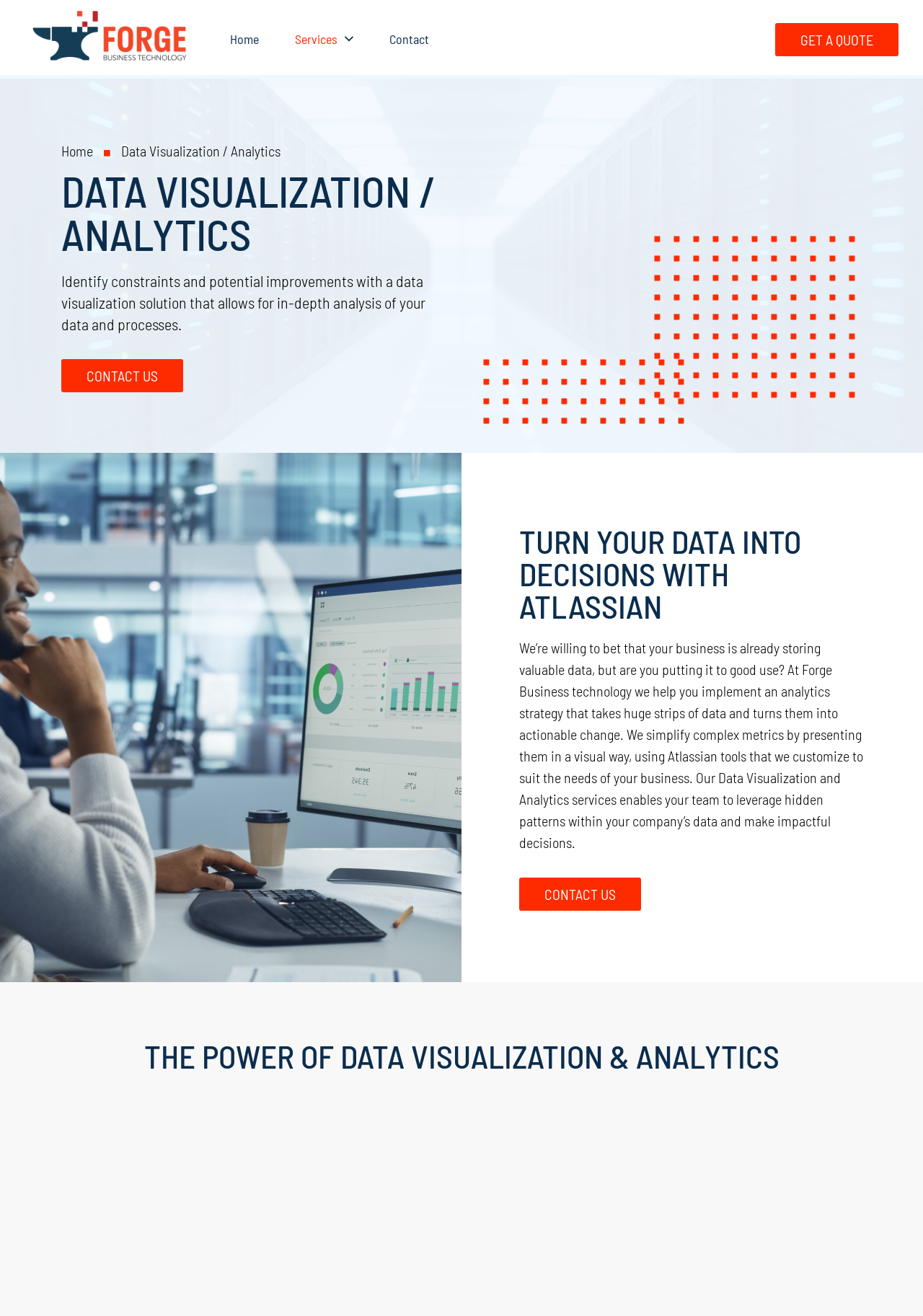What is the tool used for customizing analytics strategy?
Your answer should be a single word or phrase derived from the screenshot.

Atlassian tools